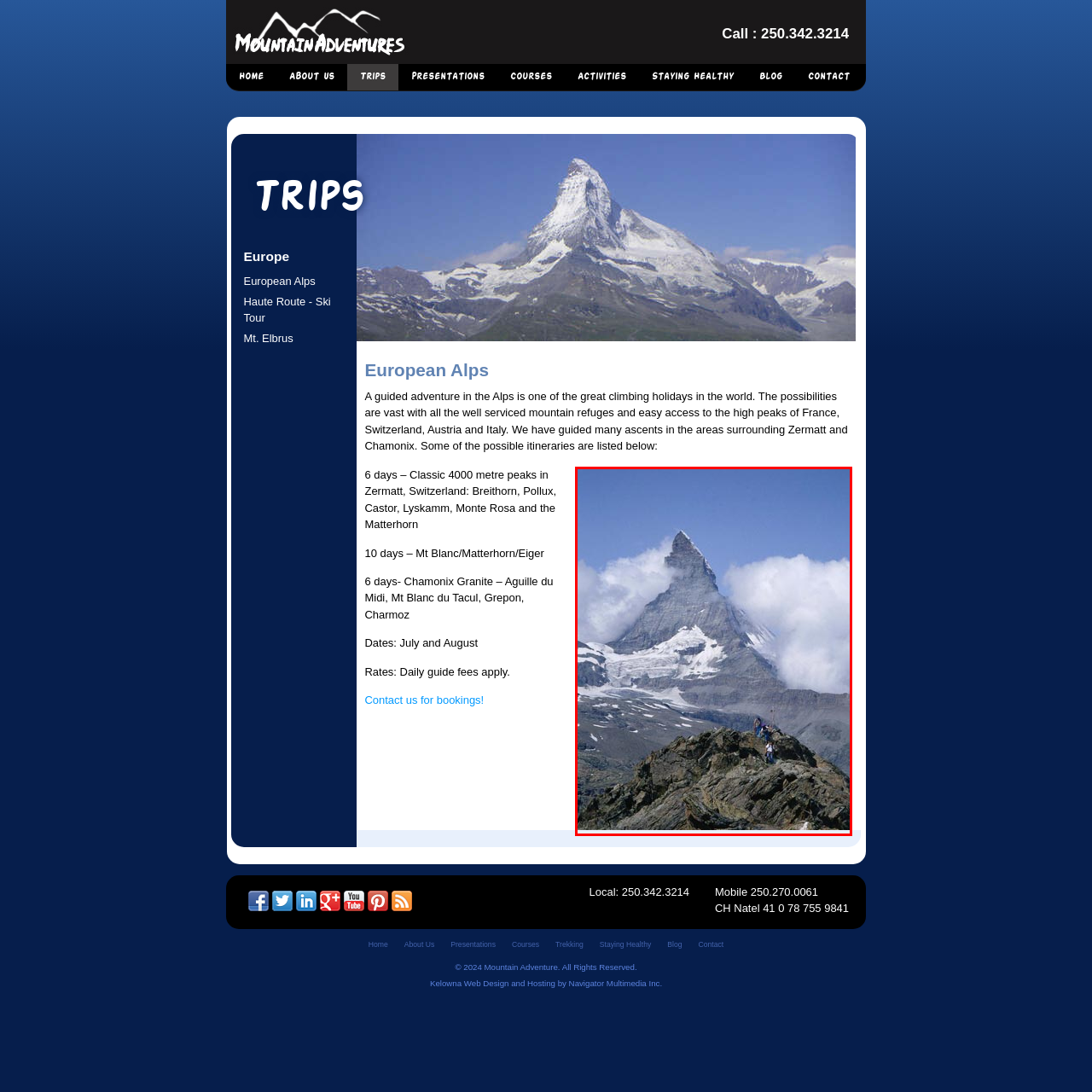Refer to the image marked by the red boundary and provide a single word or phrase in response to the question:
What is the season suitable for outdoor activities in this location?

Summer